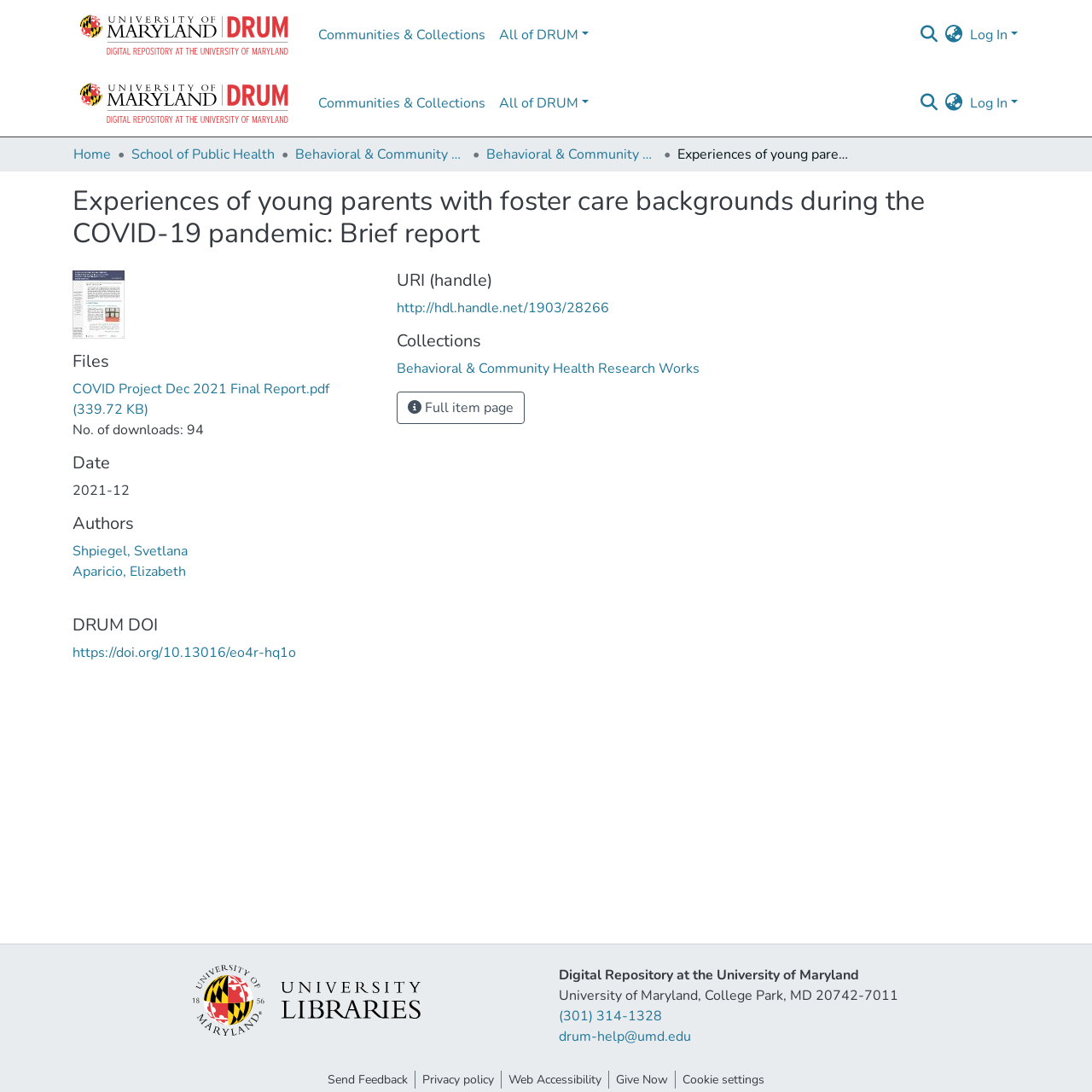Predict the bounding box coordinates of the area that should be clicked to accomplish the following instruction: "Switch language". The bounding box coordinates should consist of four float numbers between 0 and 1, i.e., [left, top, right, bottom].

[0.864, 0.022, 0.884, 0.041]